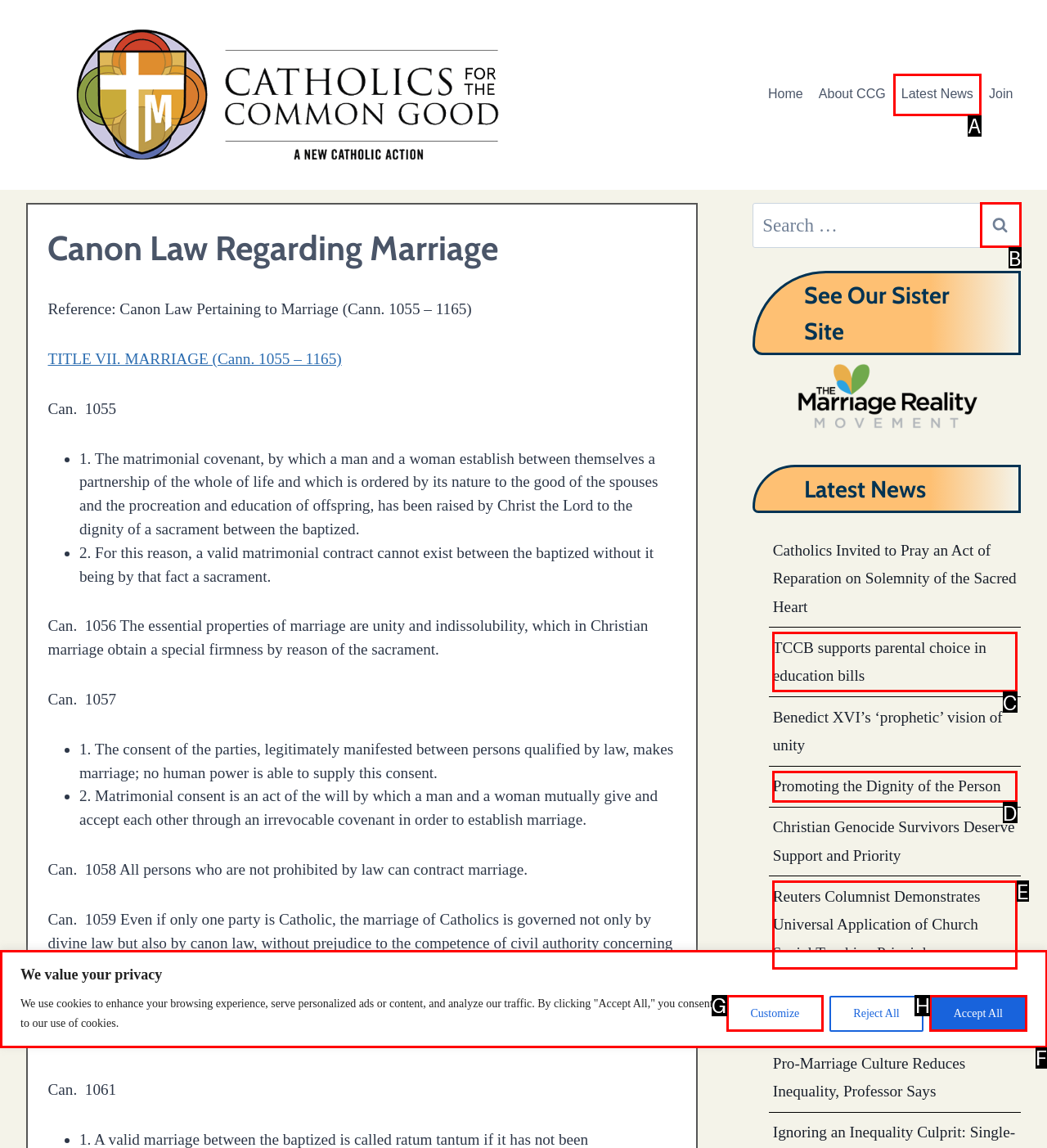Given the description: parent_node: Search for: value="Search", identify the matching option. Answer with the corresponding letter.

B